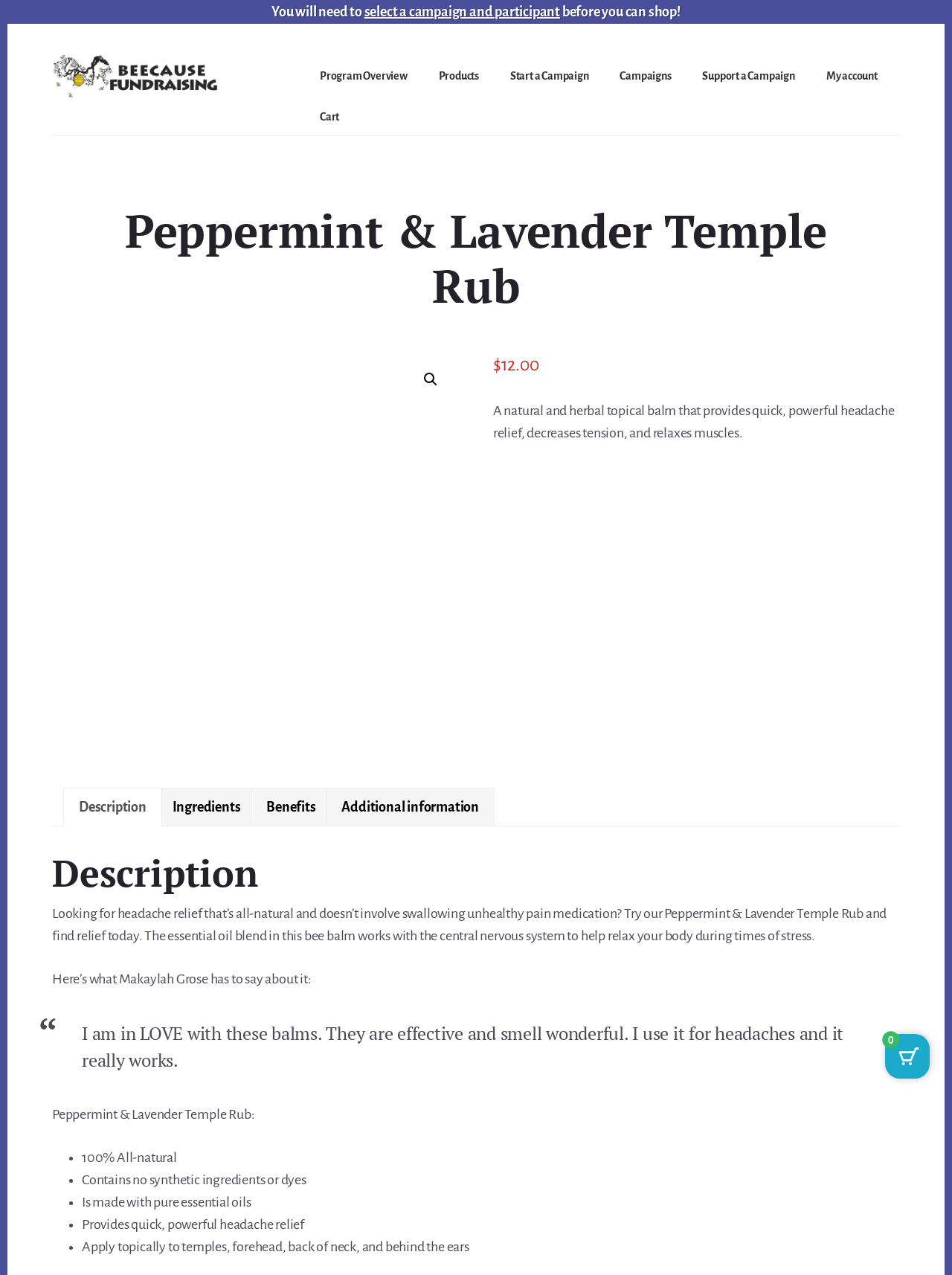Please analyze the image and give a detailed answer to the question:
What is the purpose of the tablist element?

I found the answer by looking at the tablist element, which contains tabs such as 'Description', 'Ingredients', and 'Benefits', indicating that it is used to navigate between different sections of product information.